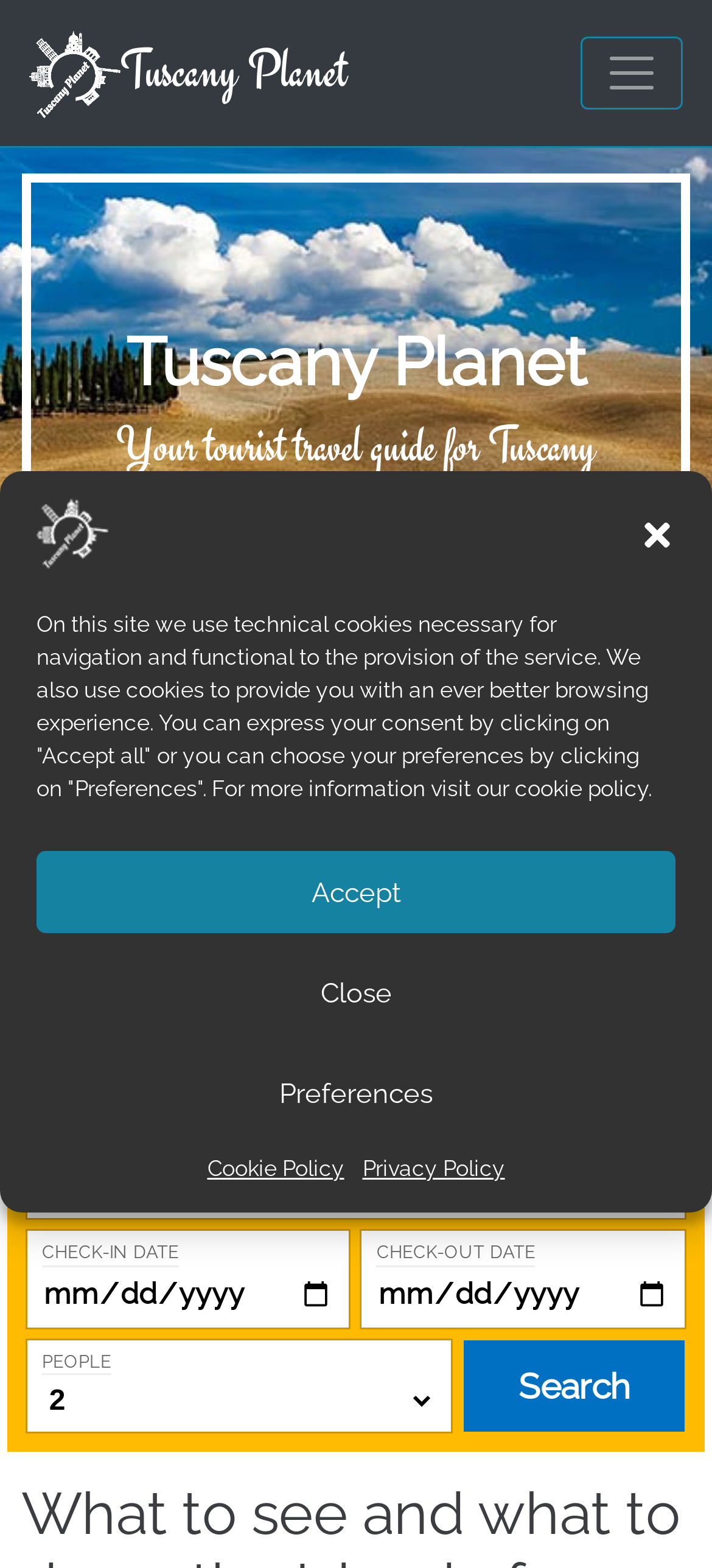Please find the bounding box coordinates for the clickable element needed to perform this instruction: "Click on 'How to set up apple'".

None